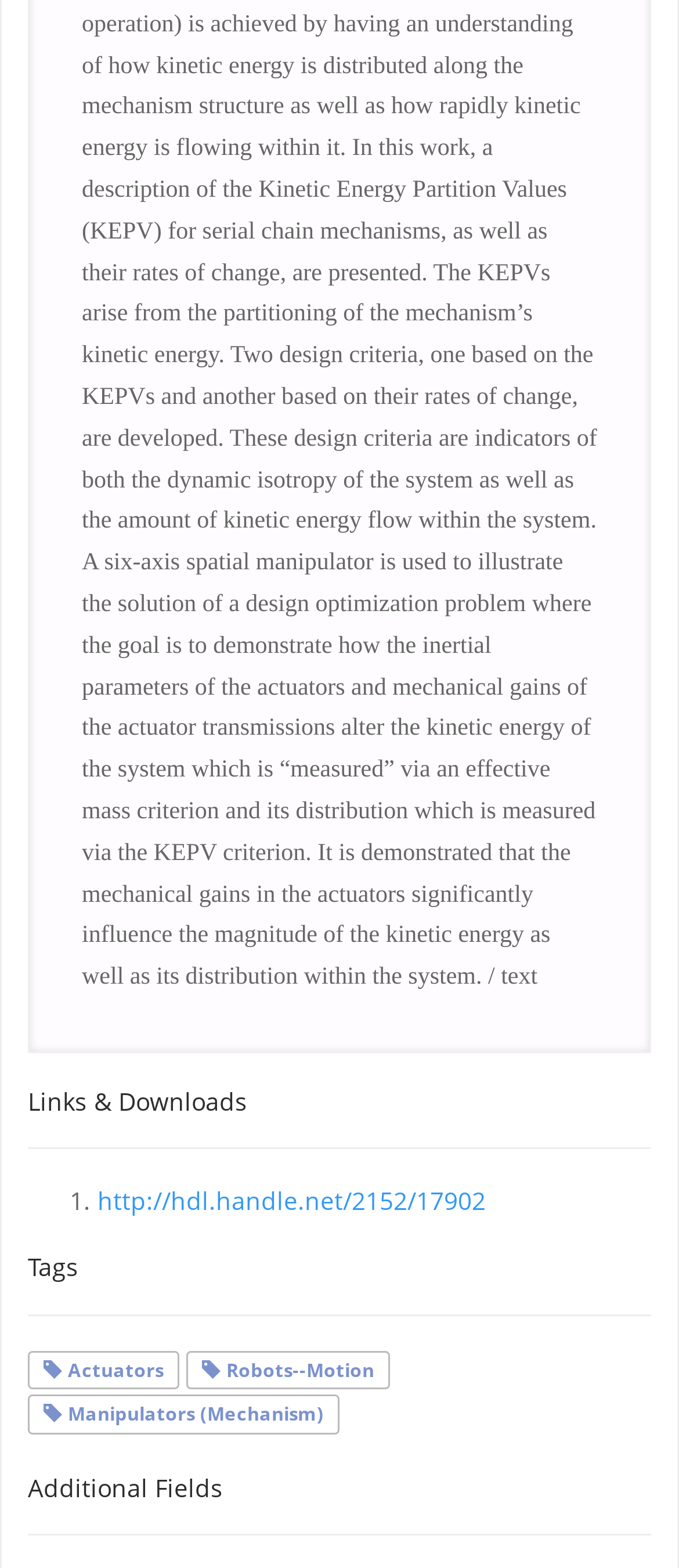Identify the bounding box for the element characterized by the following description: "Manipulators (Mechanism)".

[0.064, 0.894, 0.477, 0.91]